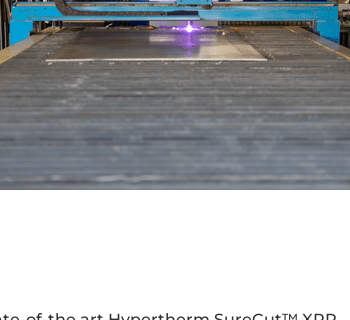Elaborate on the details you observe in the image.

This image showcases the advanced AKS Cutting Systems 6’x24’ down draft plasma table, which is equipped with state-of-the-art Hypertherm SureCut™ XPR plasma cutting technology. The photo captures the plasma cutting process, revealing the intense, vibrant purple arc as material is expertly sliced. The large size of the table allows for extensive projects and custom cutting jobs, setting it apart from the smaller tables often found in similar shops. This investment highlights Precision Metal Manufacturing's commitment to efficiency and capability in metalworking, providing customers with high-quality cutting services tailored to their specific needs.